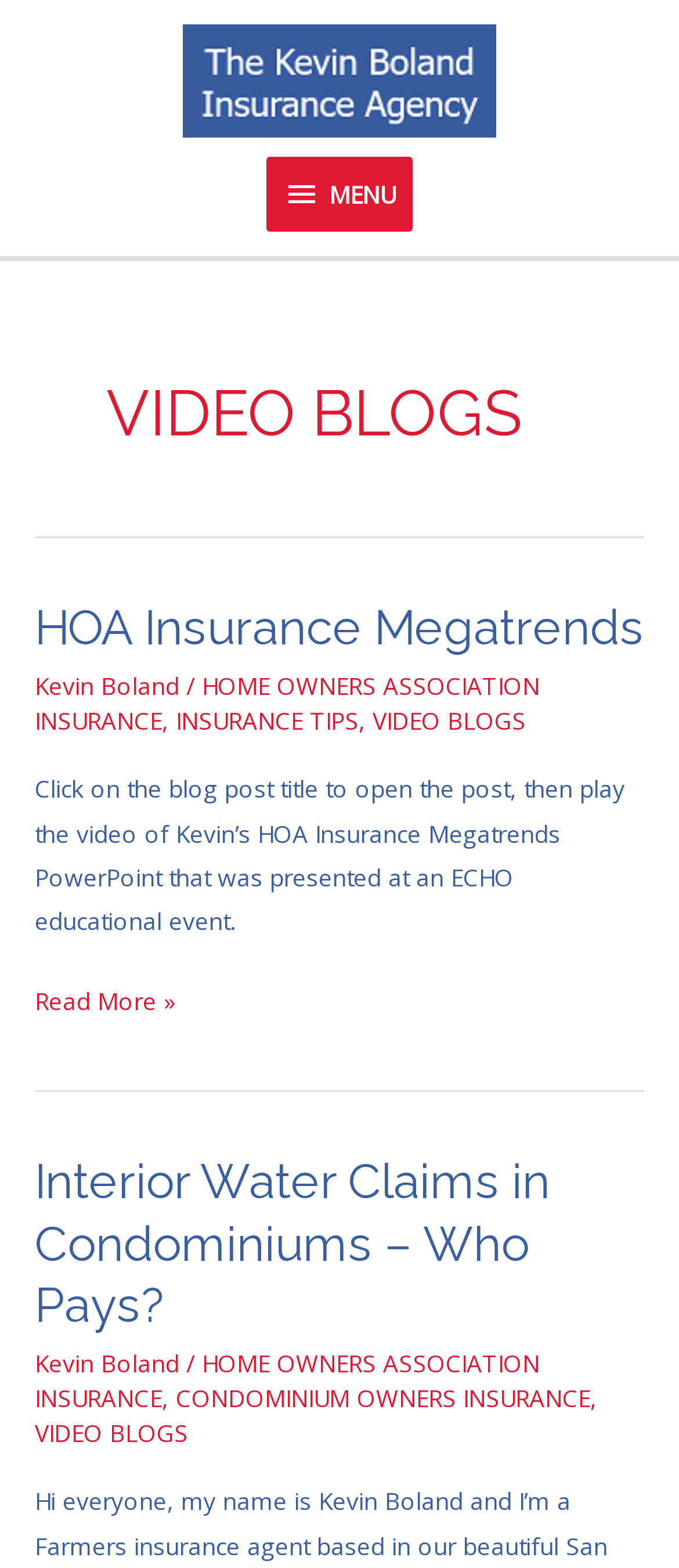Pinpoint the bounding box coordinates of the clickable area needed to execute the instruction: "Click on the Kevin Boland Insurance logo". The coordinates should be specified as four float numbers between 0 and 1, i.e., [left, top, right, bottom].

[0.269, 0.015, 0.731, 0.087]